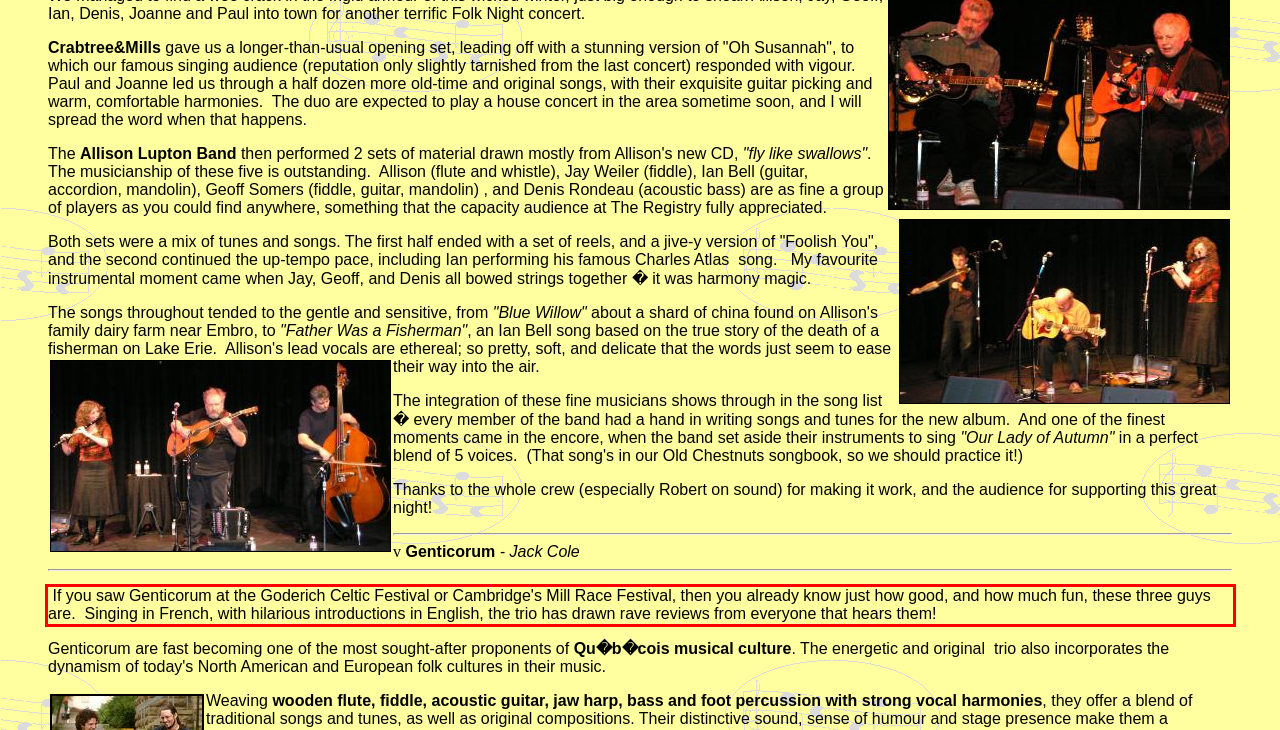Inspect the webpage screenshot that has a red bounding box and use OCR technology to read and display the text inside the red bounding box.

If you saw Genticorum at the Goderich Celtic Festival or Cambridge's Mill Race Festival, then you already know just how good, and how much fun, these three guys are. Singing in French, with hilarious introductions in English, the trio has drawn rave reviews from everyone that hears them!